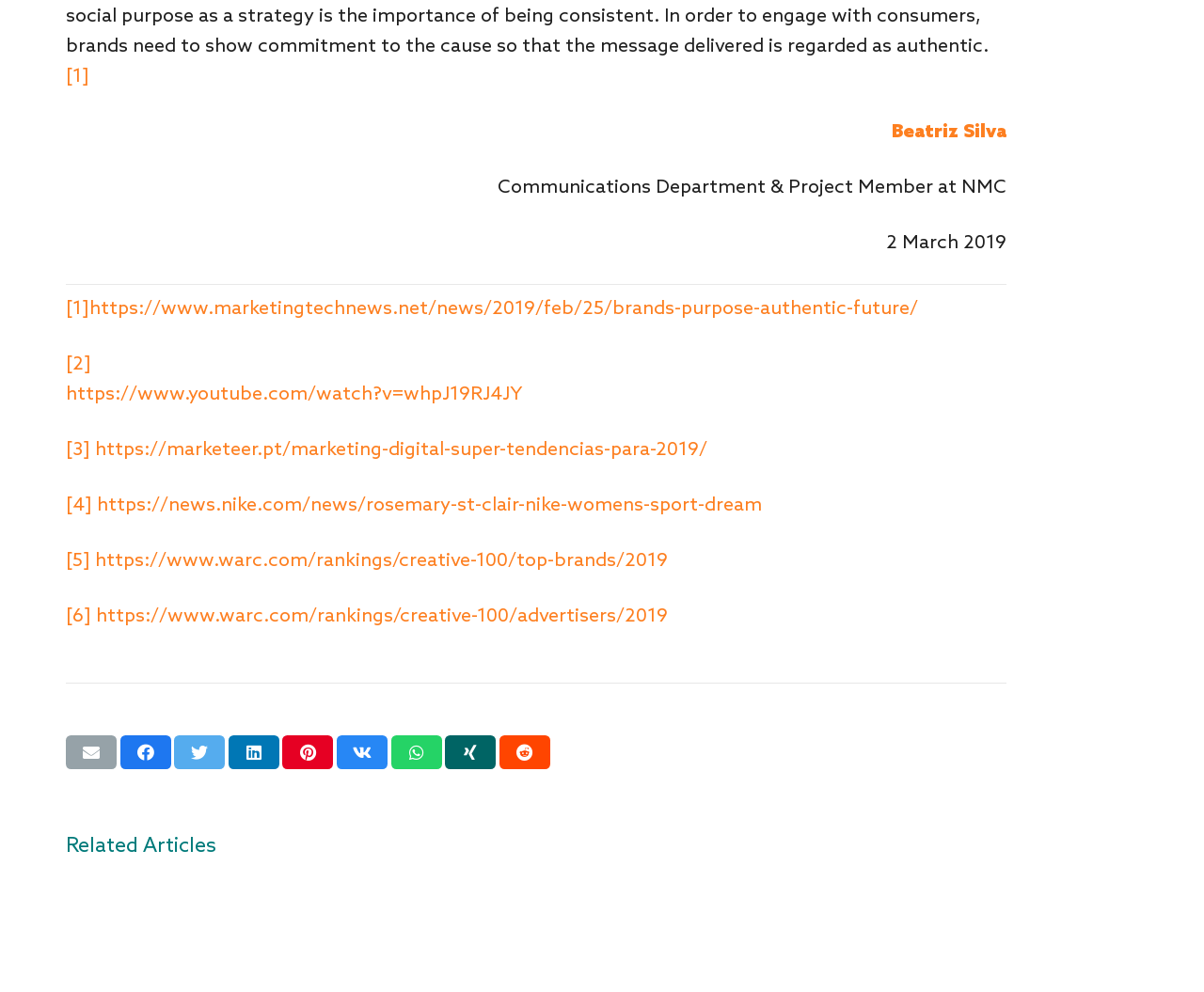Answer with a single word or phrase: 
What is the date mentioned in the webpage?

2 March 2019